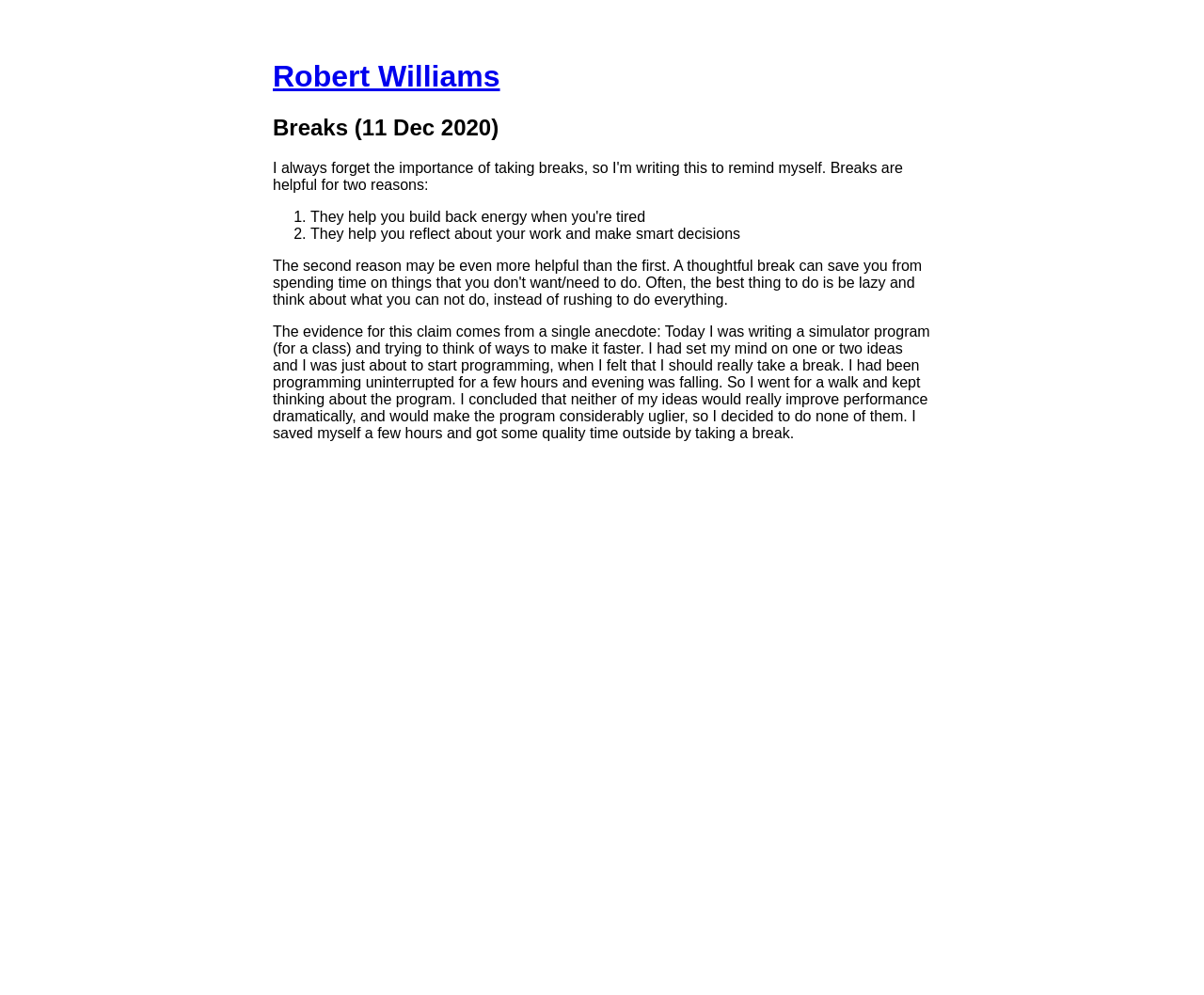Given the element description, predict the bounding box coordinates in the format (top-left x, top-left y, bottom-right x, bottom-right y), using floating point numbers between 0 and 1: A166 Fast Charging Data Cable

None